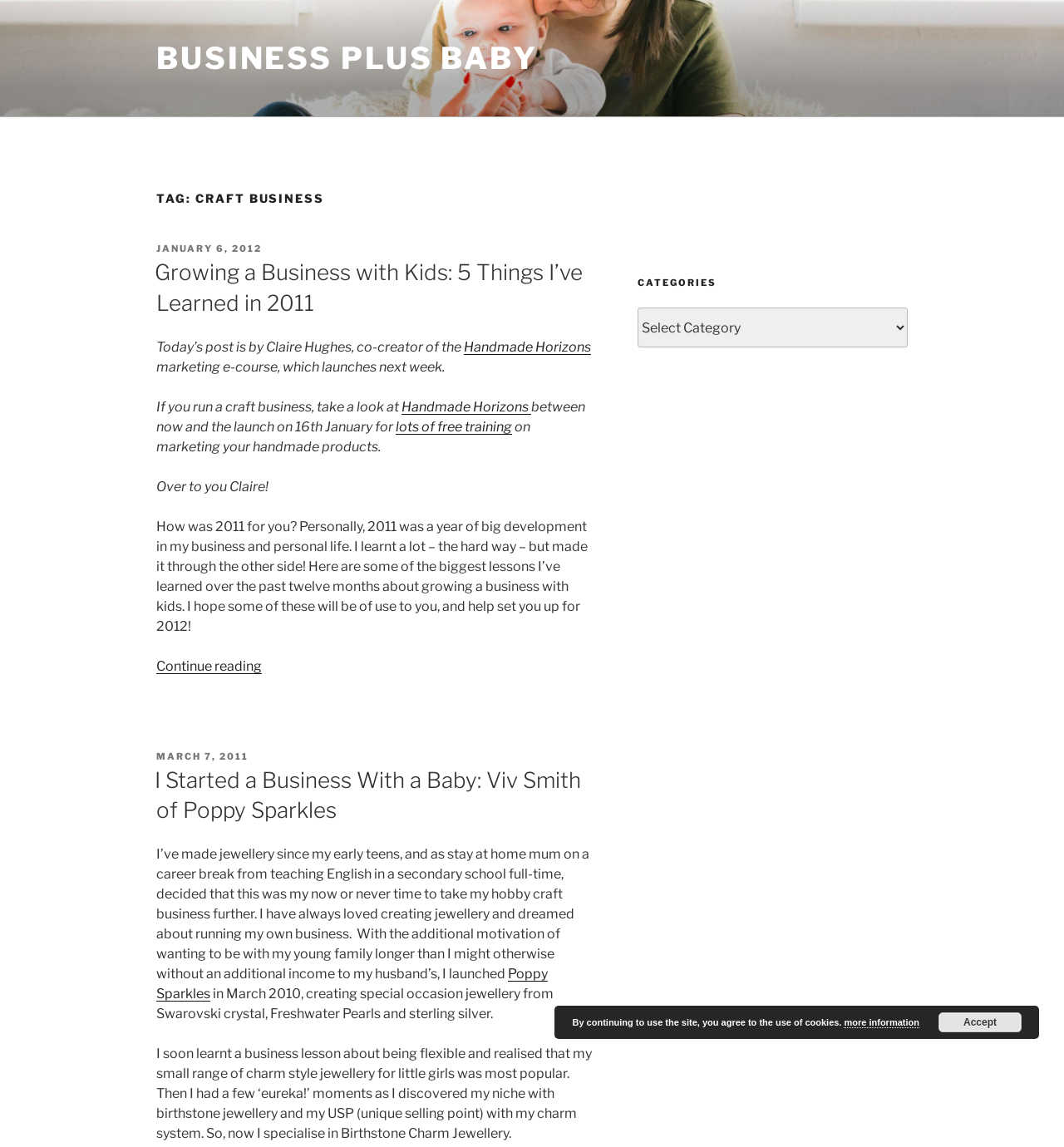Could you highlight the region that needs to be clicked to execute the instruction: "Read the article about Growing a Business with Kids"?

[0.147, 0.225, 0.556, 0.278]